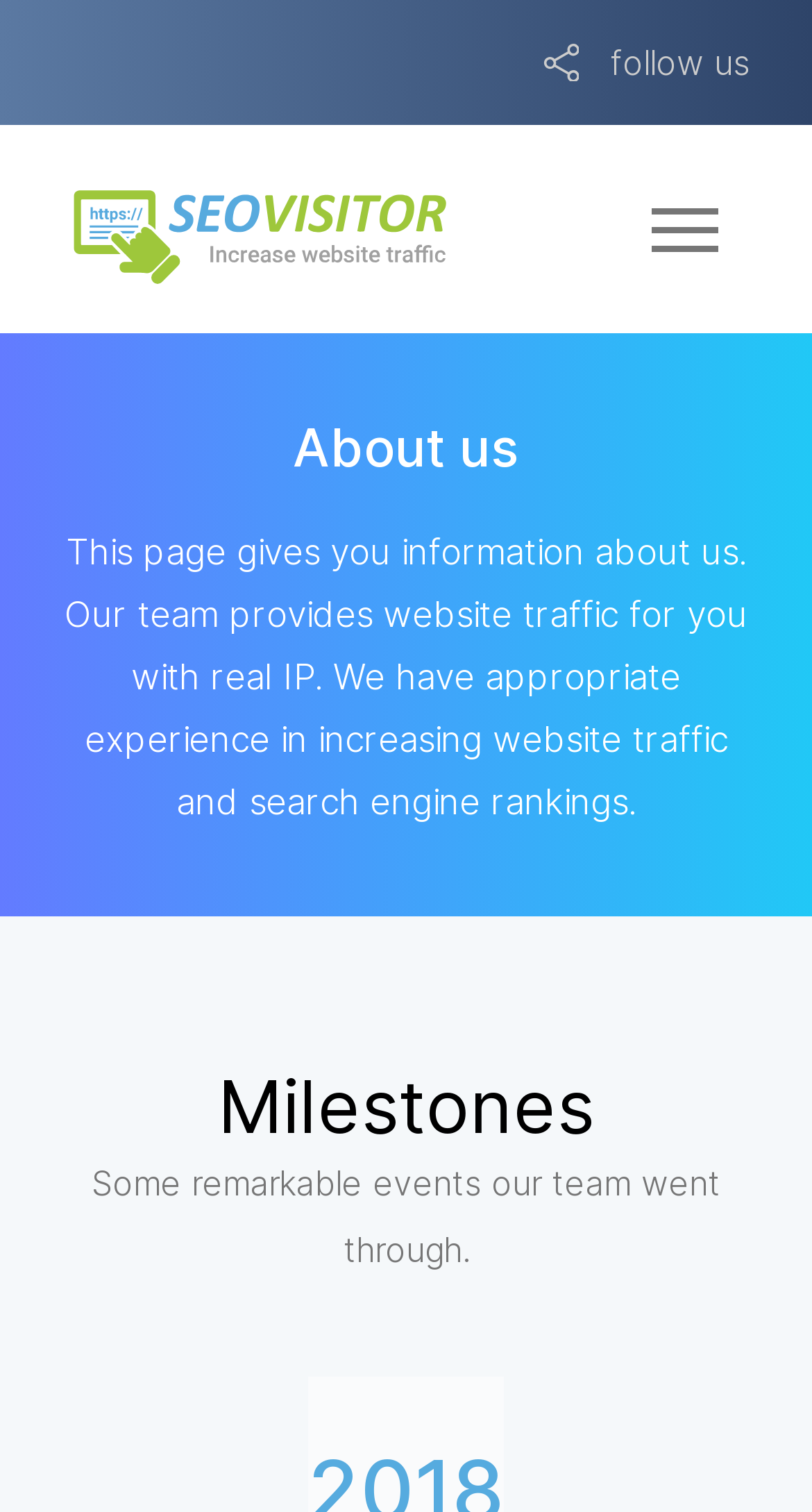Create an elaborate caption that covers all aspects of the webpage.

The webpage is about Seovisitor, a company that provides website traffic, keyword traffic, social traffic, and referrals with real IP. At the top-right corner, there is an image, and next to it, a "follow us" text is displayed. On the top-left side, the Seovisitor logo is presented as a link, accompanied by a smaller image of the logo. 

Below the logo, a heading "About us" is centered, followed by a paragraph of text that describes the company's mission and expertise in increasing website traffic and search engine rankings. 

Further down, a heading "Milestones" is positioned, which is followed by a brief description of the company's notable achievements.